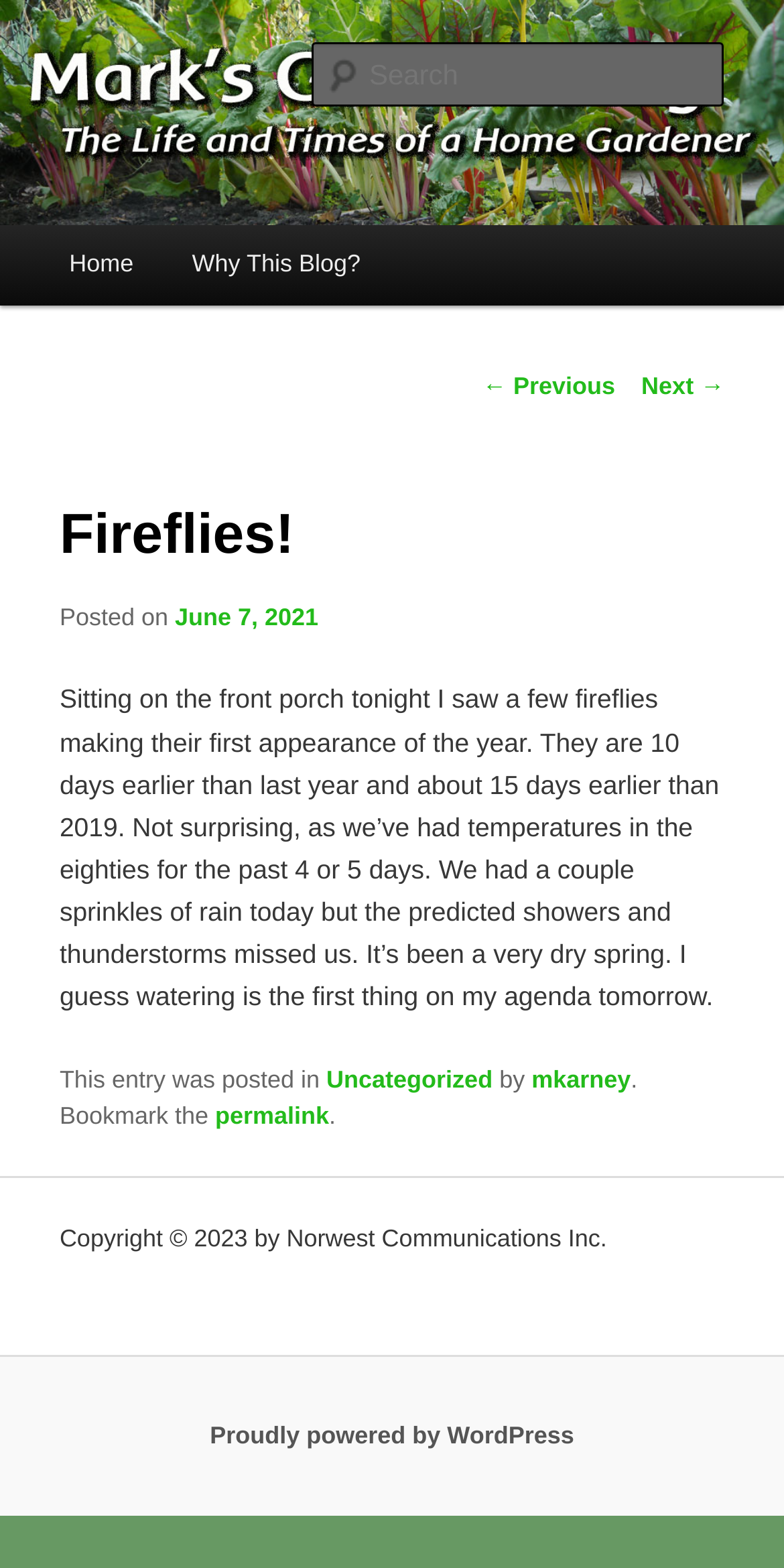What is the title of the blog post?
Give a detailed and exhaustive answer to the question.

I determined the title of the blog post by looking at the heading element with the text 'Fireflies!' which is a child element of the article element.